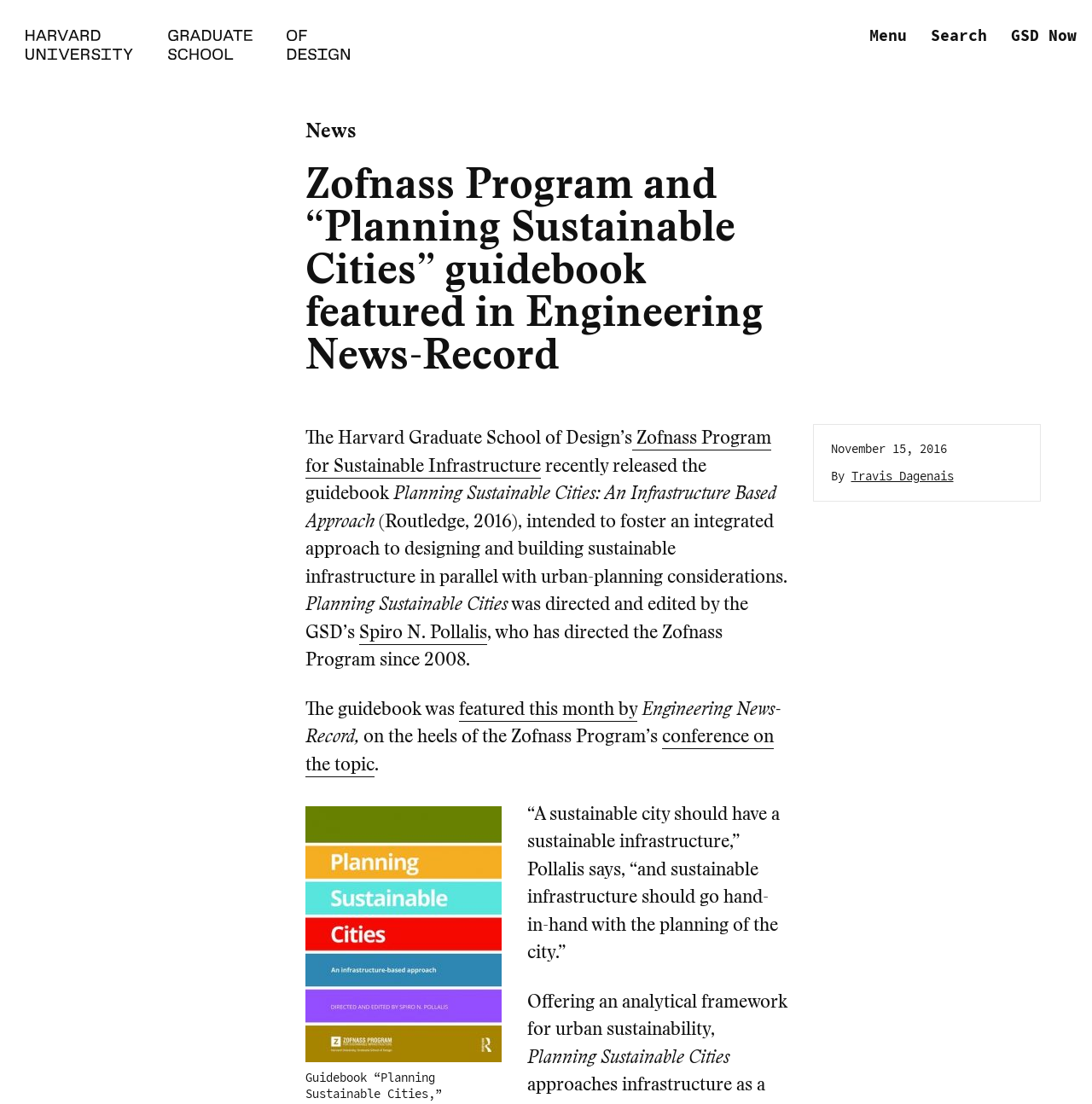What is the name of the program featured in the news?
Based on the image, give a one-word or short phrase answer.

Zofnass Program